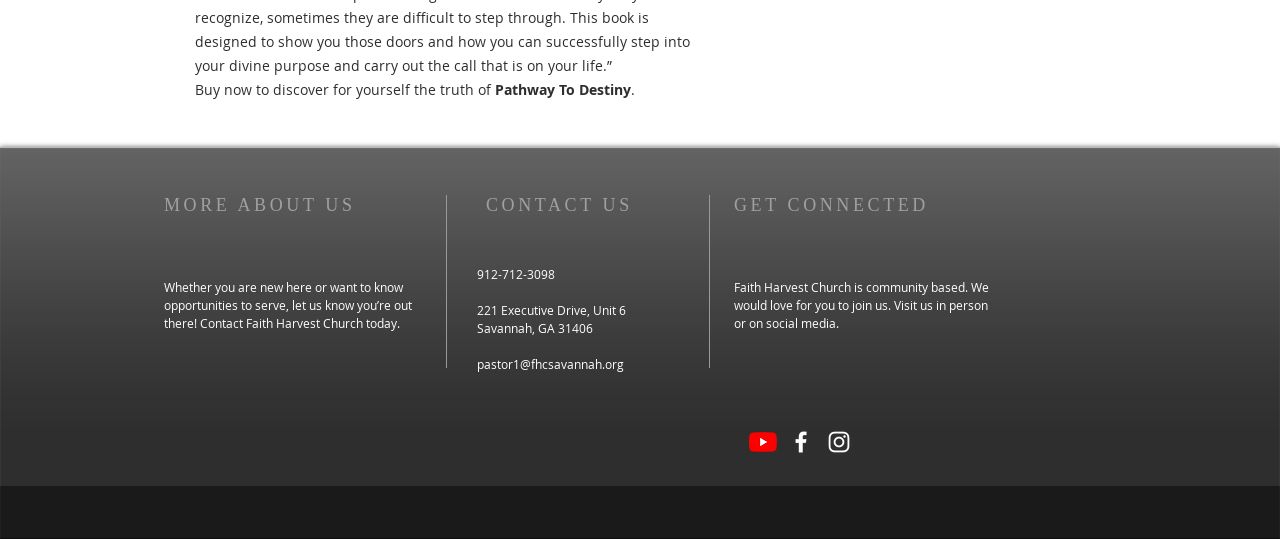Identify the bounding box coordinates for the UI element described by the following text: "Recent Fights". Provide the coordinates as four float numbers between 0 and 1, in the format [left, top, right, bottom].

None